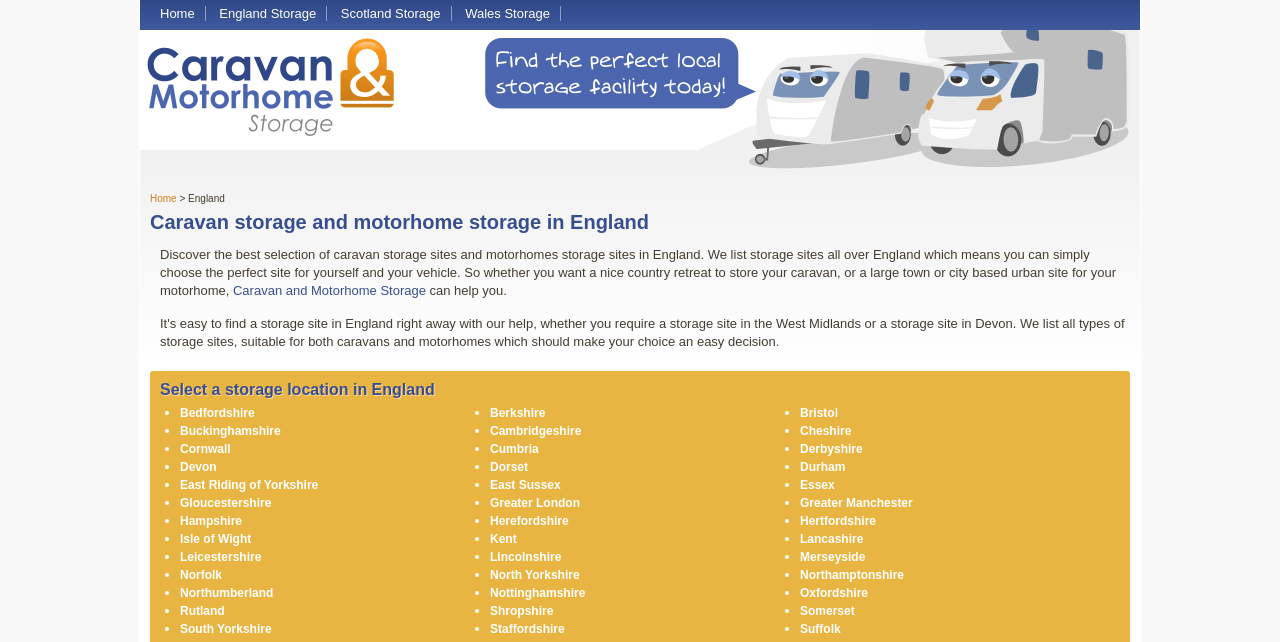Find the bounding box coordinates of the element to click in order to complete this instruction: "Click on Home". The bounding box coordinates must be four float numbers between 0 and 1, denoted as [left, top, right, bottom].

[0.125, 0.009, 0.152, 0.033]